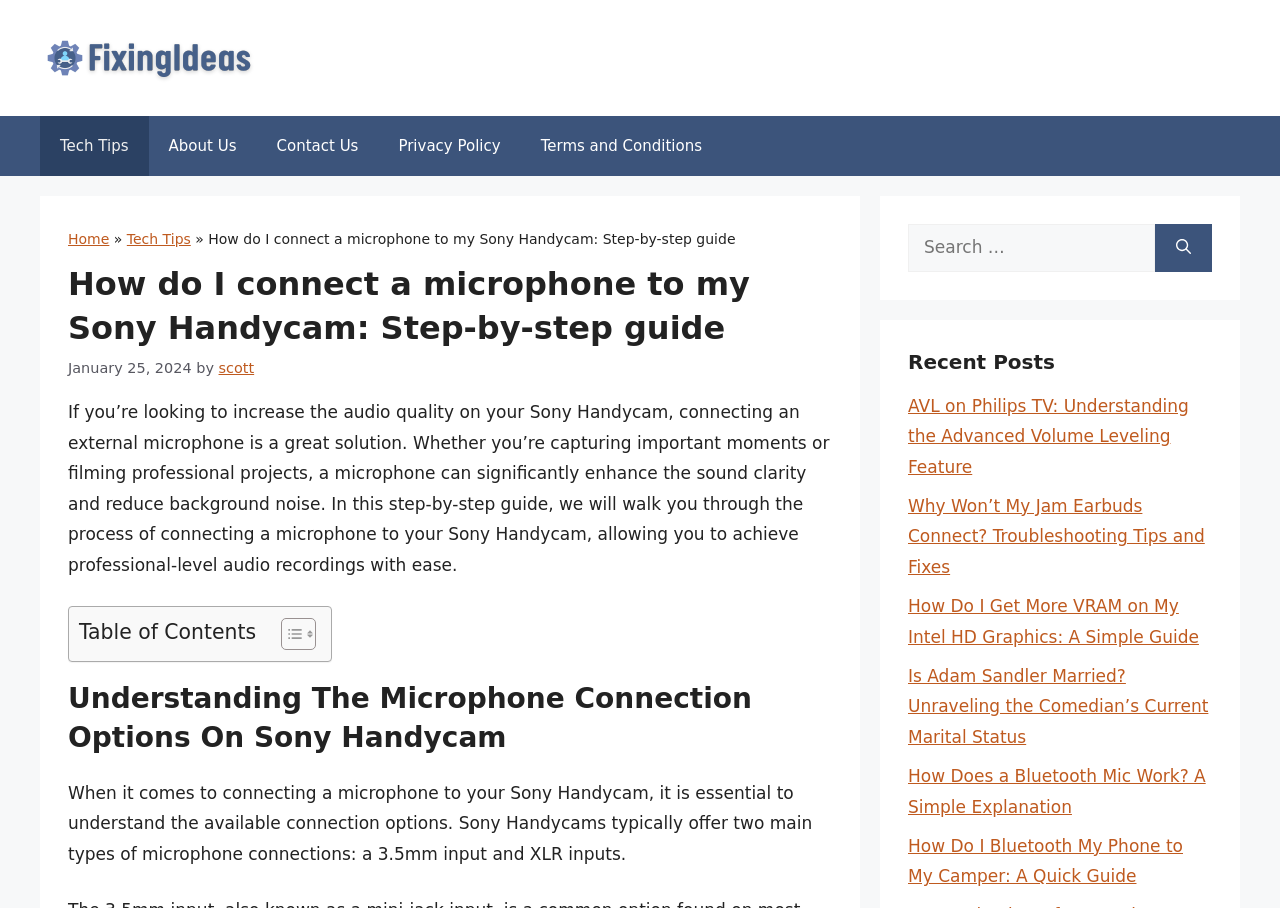Give a detailed account of the webpage, highlighting key information.

This webpage is a step-by-step guide on how to connect a microphone to a Sony Handycam. At the top, there is a banner with the site's name, "Fixing Ideas", accompanied by an image. Below the banner, there is a primary navigation menu with links to "Tech Tips", "About Us", "Contact Us", "Privacy Policy", and "Terms and Conditions". 

On the left side, there is a breadcrumbs navigation menu showing the current page's location, with links to "Home" and "Tech Tips". The main title of the page, "How do I connect a microphone to my Sony Handycam: Step-by-step guide", is displayed prominently. Below the title, there is a time stamp indicating when the article was published, along with the author's name, "scott".

The main content of the page starts with a brief introduction to the importance of connecting an external microphone to a Sony Handycam for better audio quality. The introduction is followed by a table of contents. The first section of the guide is titled "Understanding The Microphone Connection Options On Sony Handycam", which explains the different types of microphone connections available on Sony Handycams.

On the right side of the page, there is a complementary section with a search box, a "Recent Posts" section, and a list of five links to other articles, including "AVL on Philips TV: Understanding the Advanced Volume Leveling Feature", "Why Won’t My Jam Earbuds Connect? Troubleshooting Tips and Fixes", and others.